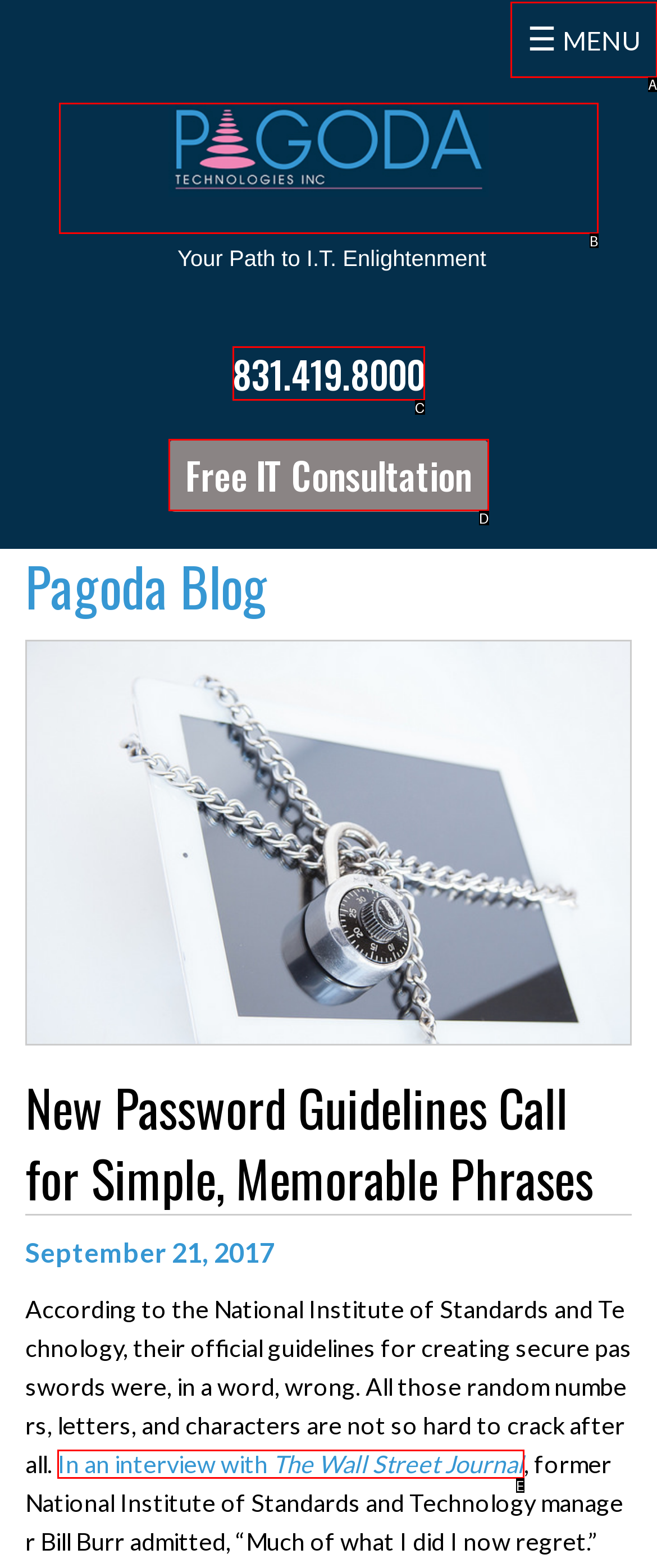Select the letter that aligns with the description: ☰ MENU. Answer with the letter of the selected option directly.

A